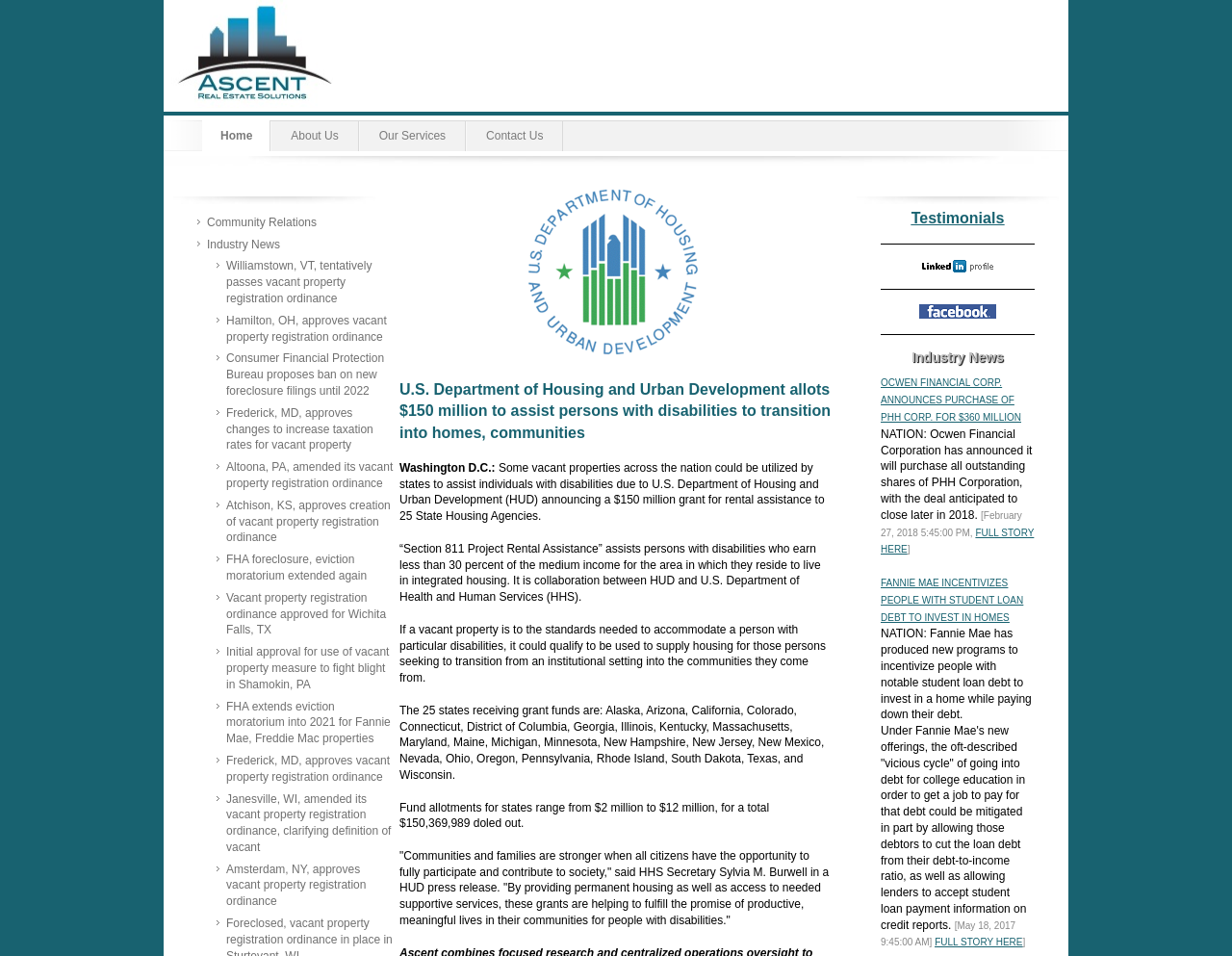Please provide the bounding box coordinates in the format (top-left x, top-left y, bottom-right x, bottom-right y). Remember, all values are floating point numbers between 0 and 1. What is the bounding box coordinate of the region described as: Testimonials

[0.74, 0.222, 0.815, 0.236]